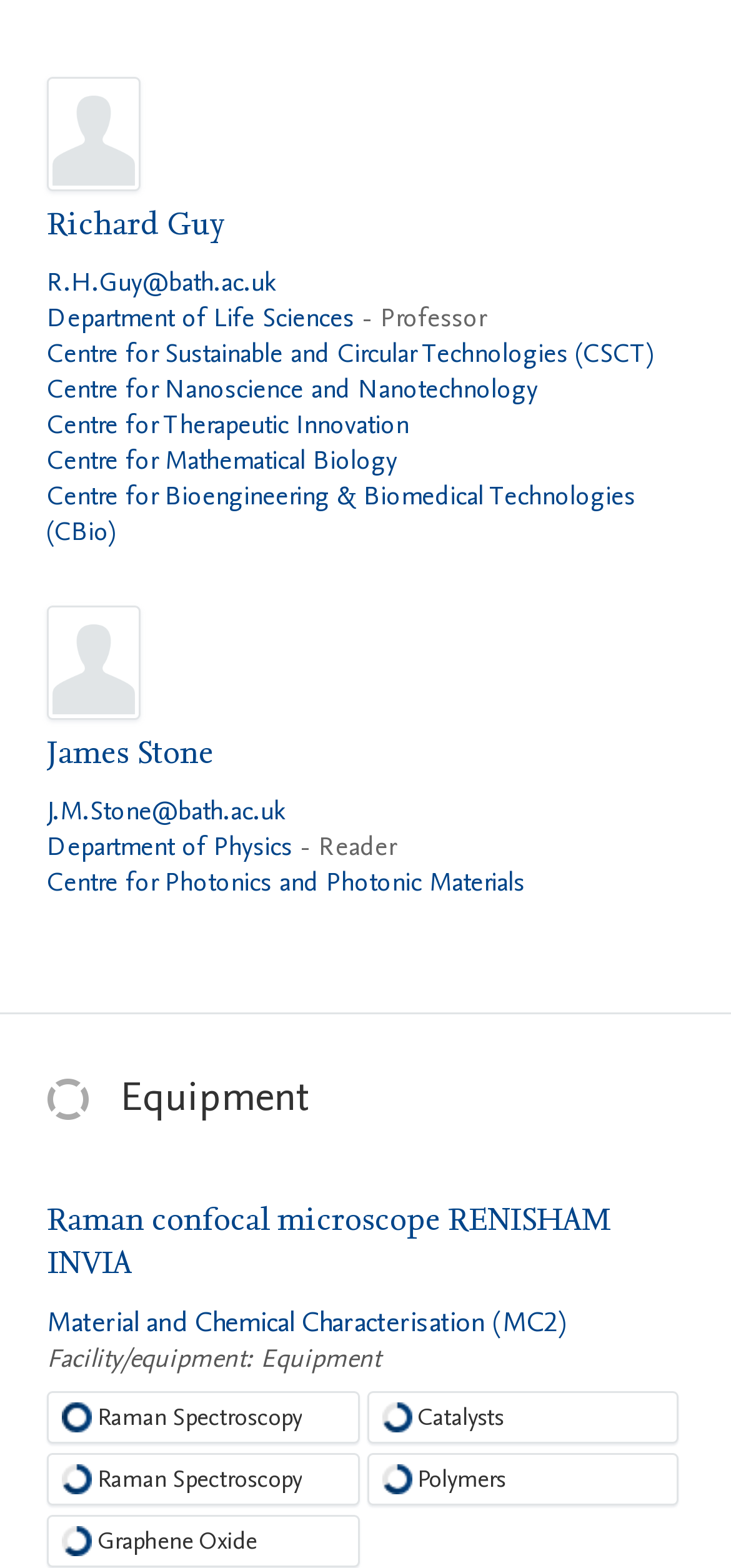How many centres is James Stone affiliated with?
Using the picture, provide a one-word or short phrase answer.

1